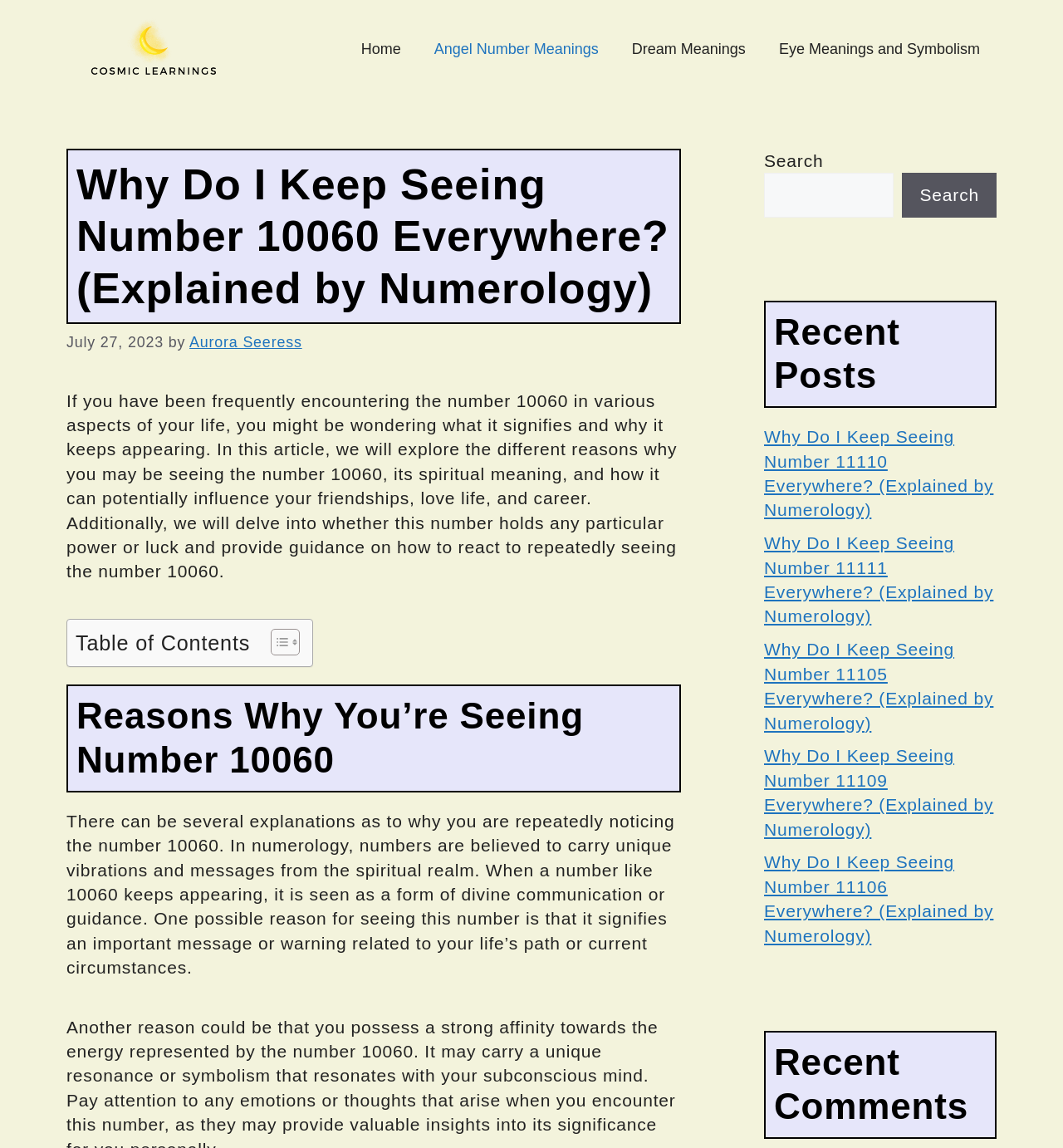Provide the bounding box coordinates of the section that needs to be clicked to accomplish the following instruction: "Visit the website of 'Aurora Seeress'."

[0.178, 0.291, 0.284, 0.305]